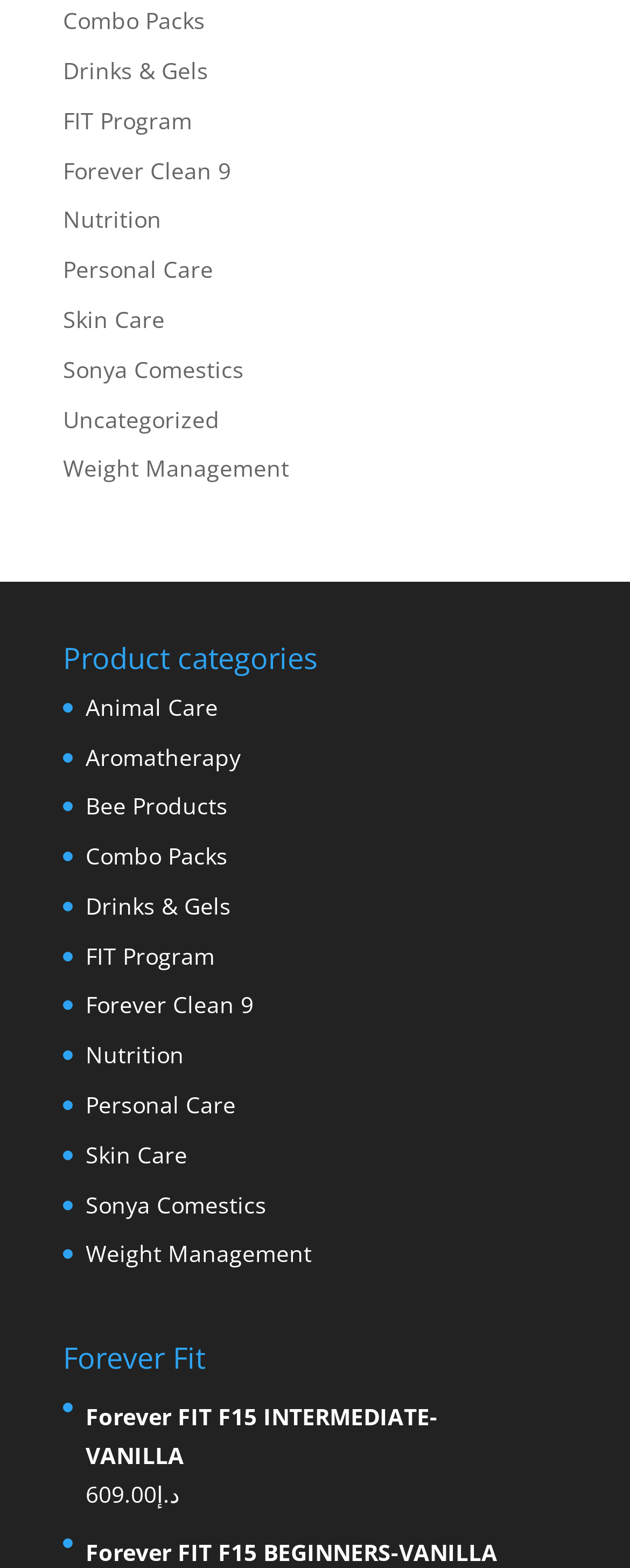Please answer the following question using a single word or phrase: 
What is the purpose of the webpage?

E-commerce